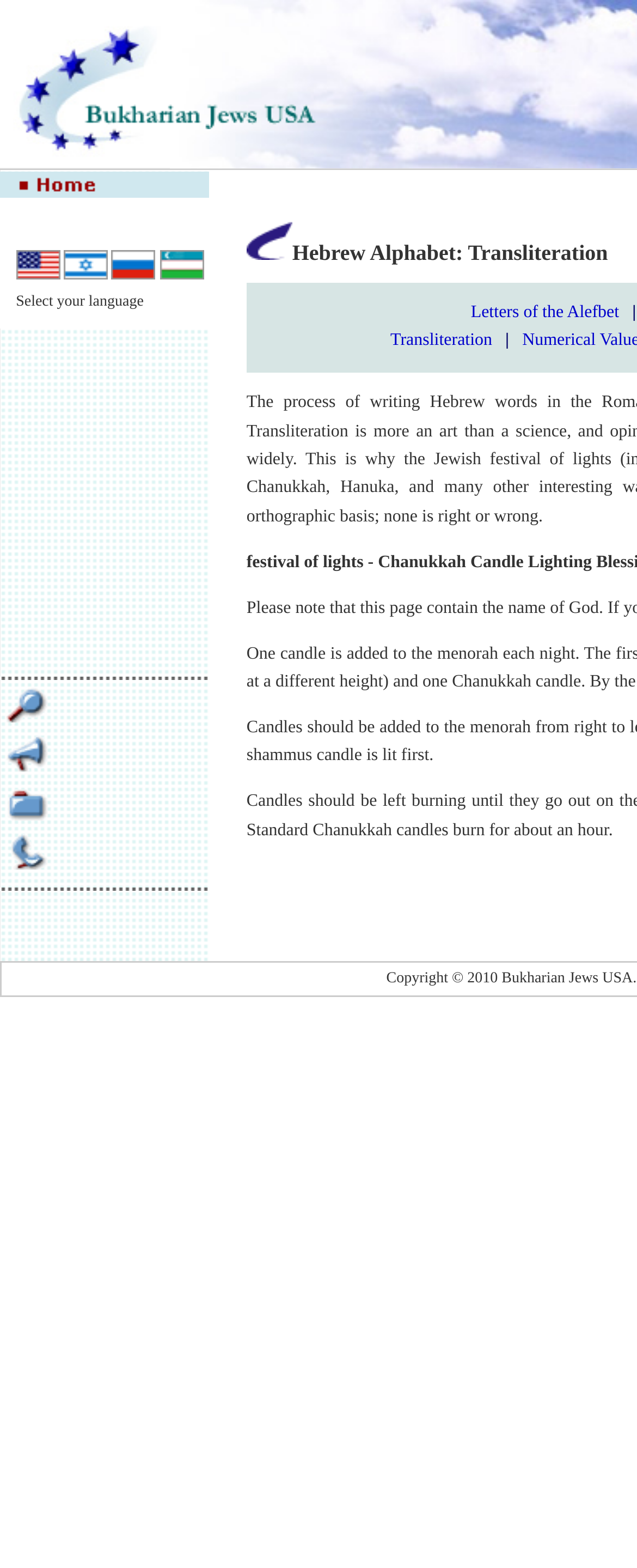How many table rows are there in the second table?
Using the image, respond with a single word or phrase.

5